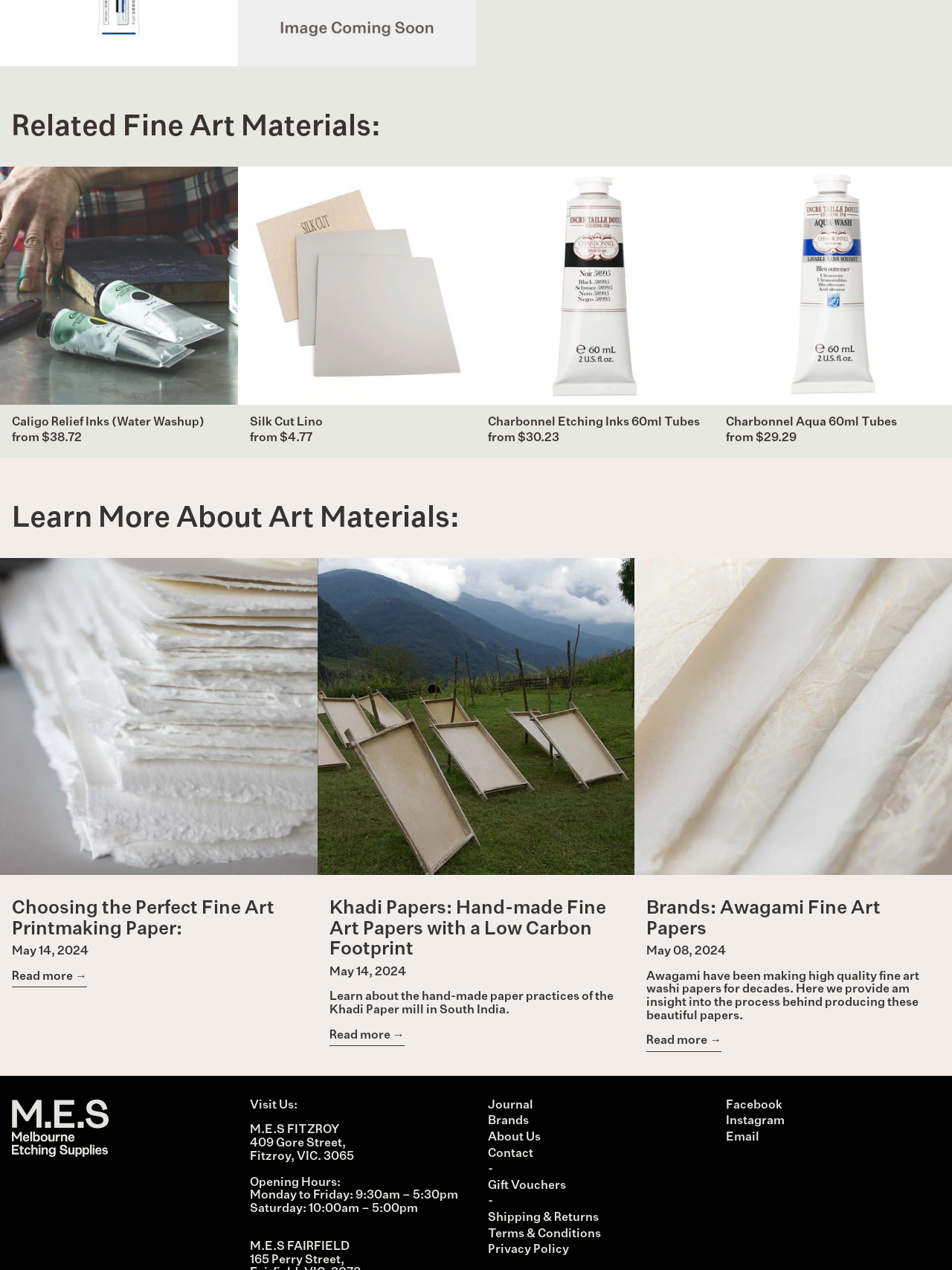Please determine the bounding box coordinates of the area that needs to be clicked to complete this task: 'View products from Melbourne Etching Supplies'. The coordinates must be four float numbers between 0 and 1, formatted as [left, top, right, bottom].

[0.0, 0.131, 0.25, 0.318]